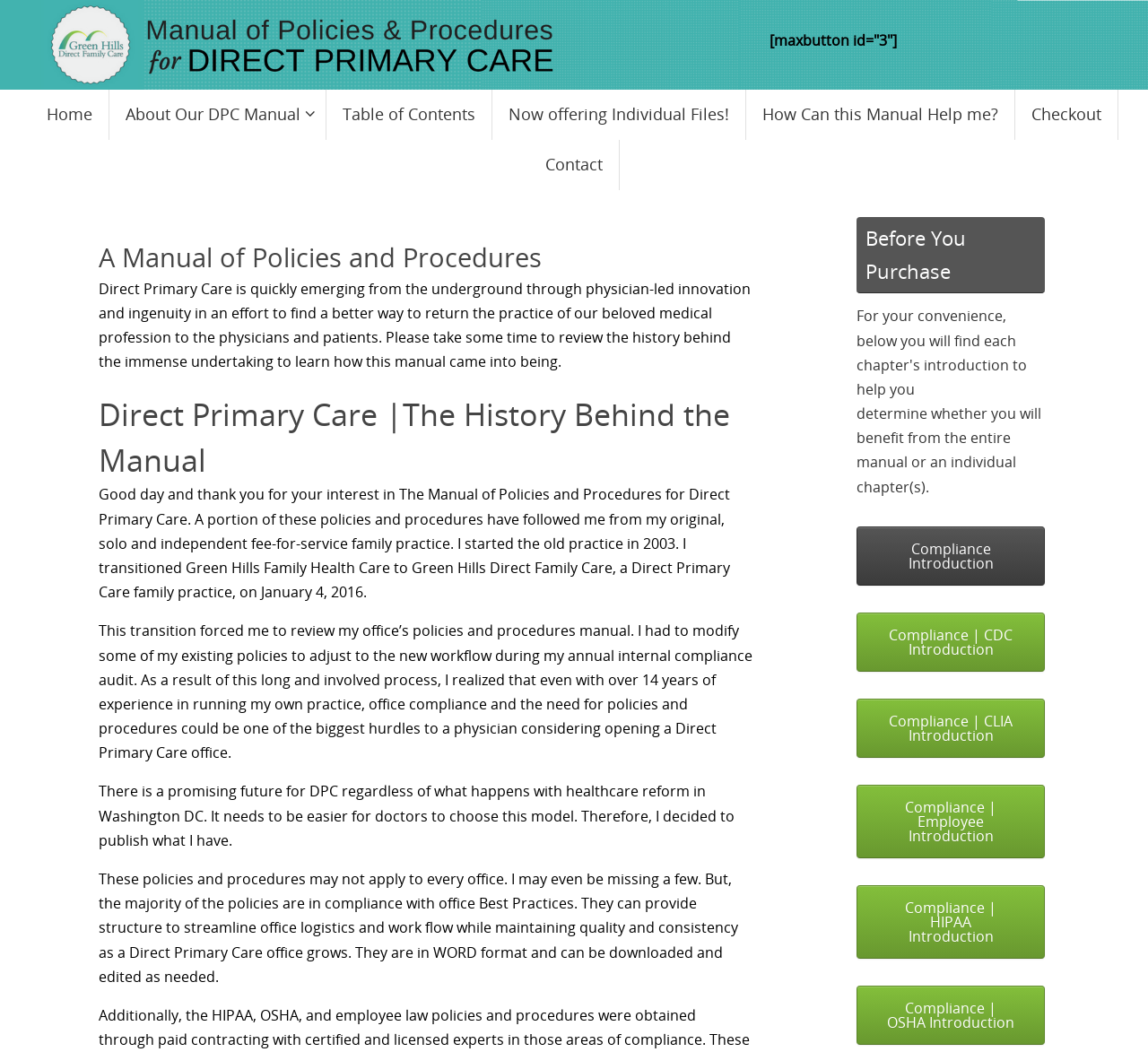What is the format of the policies and procedures? Using the information from the screenshot, answer with a single word or phrase.

WORD format